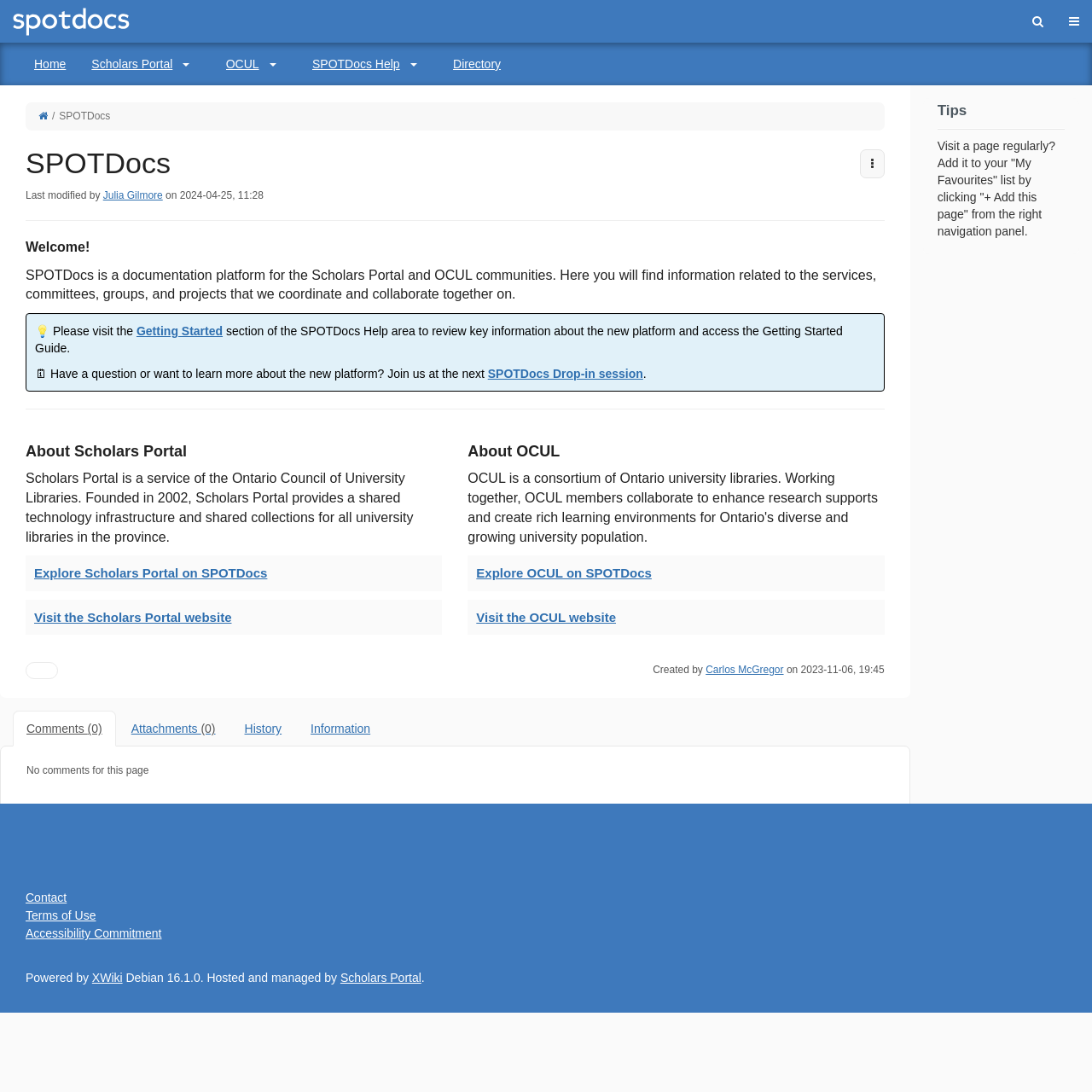Please answer the following query using a single word or phrase: 
What is the purpose of the SPOTDocs platform?

Documentation platform for Scholars Portal and OCUL communities